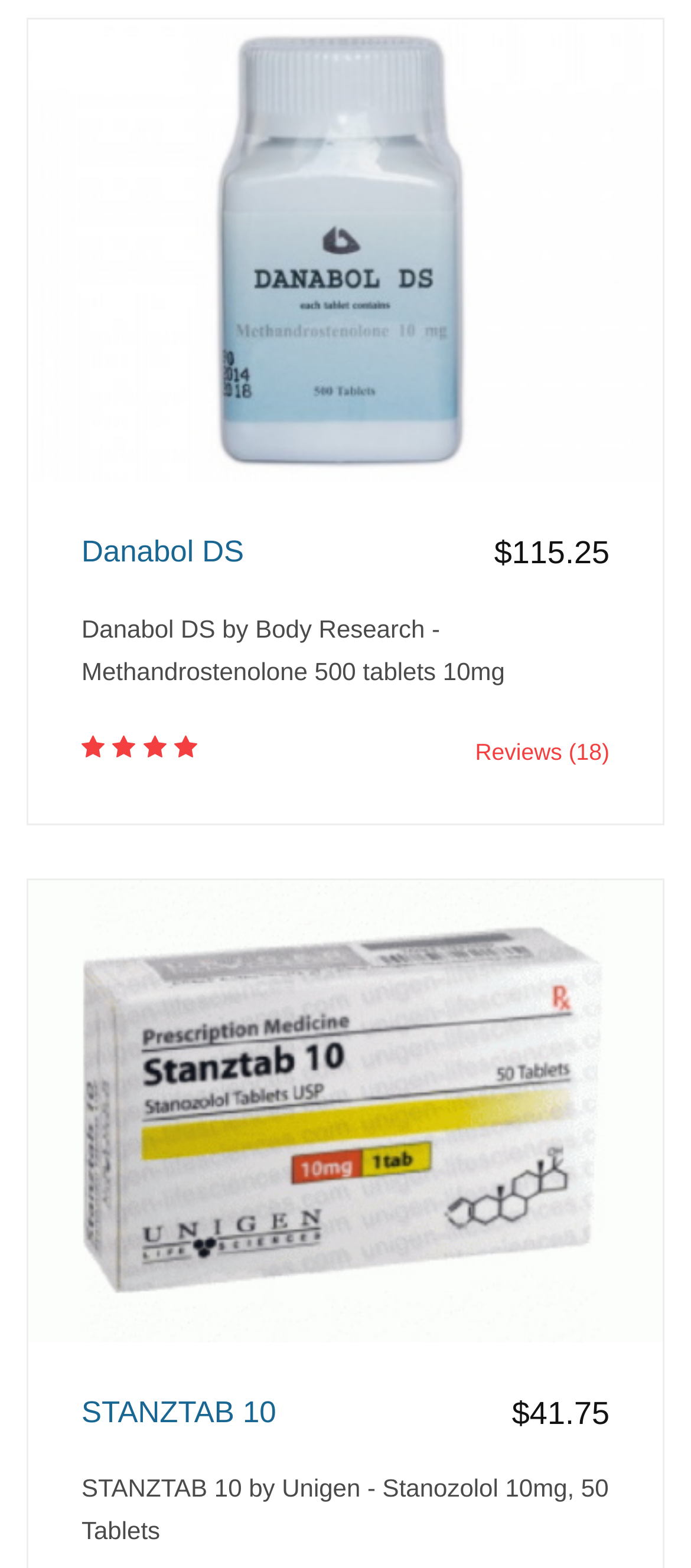Please provide the bounding box coordinates for the UI element as described: "STANZTAB 10". The coordinates must be four floats between 0 and 1, represented as [left, top, right, bottom].

[0.118, 0.89, 0.882, 0.913]